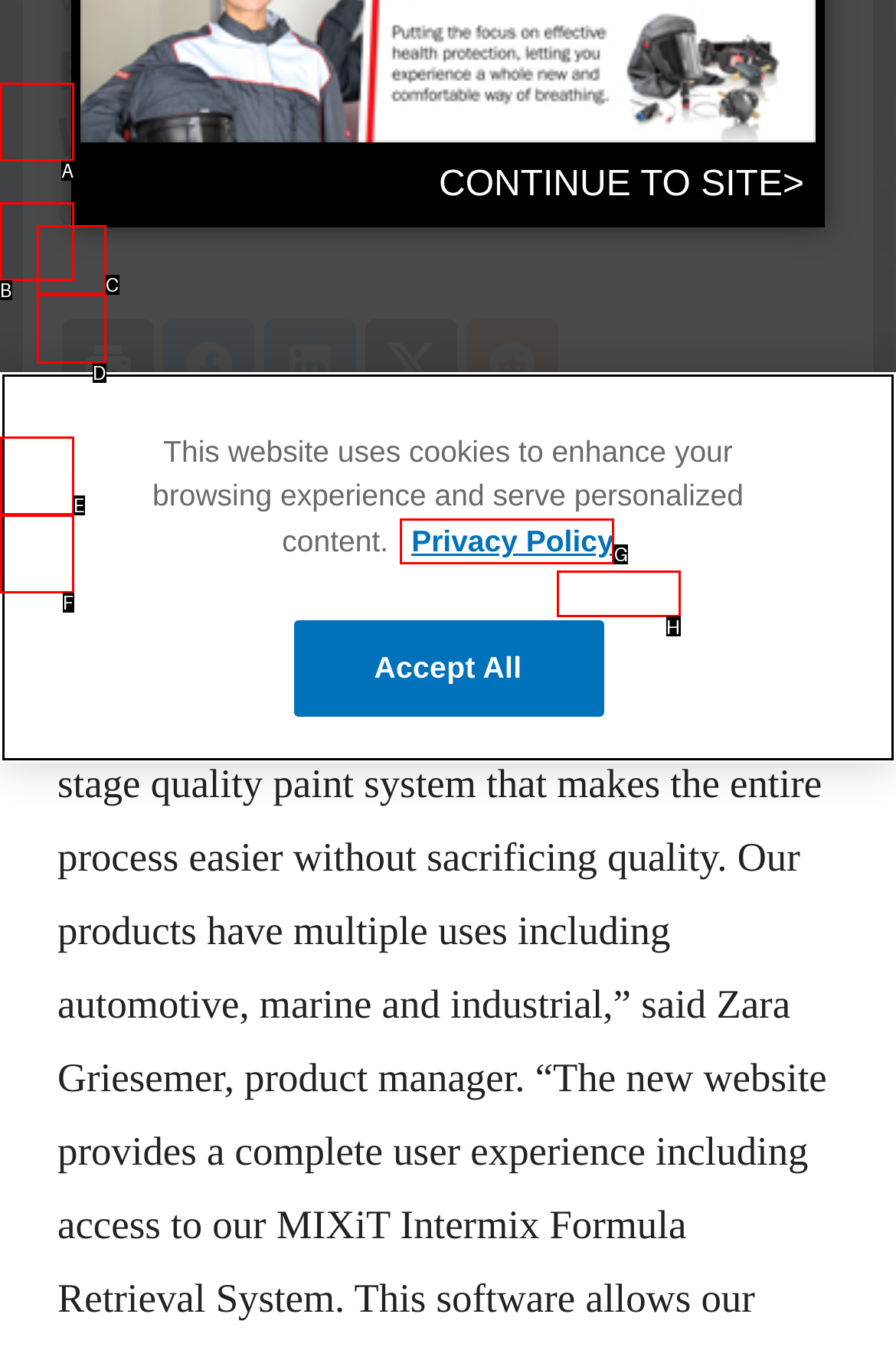Match the HTML element to the description: https://www.linkedin.com/company/696907. Respond with the letter of the correct option directly.

D